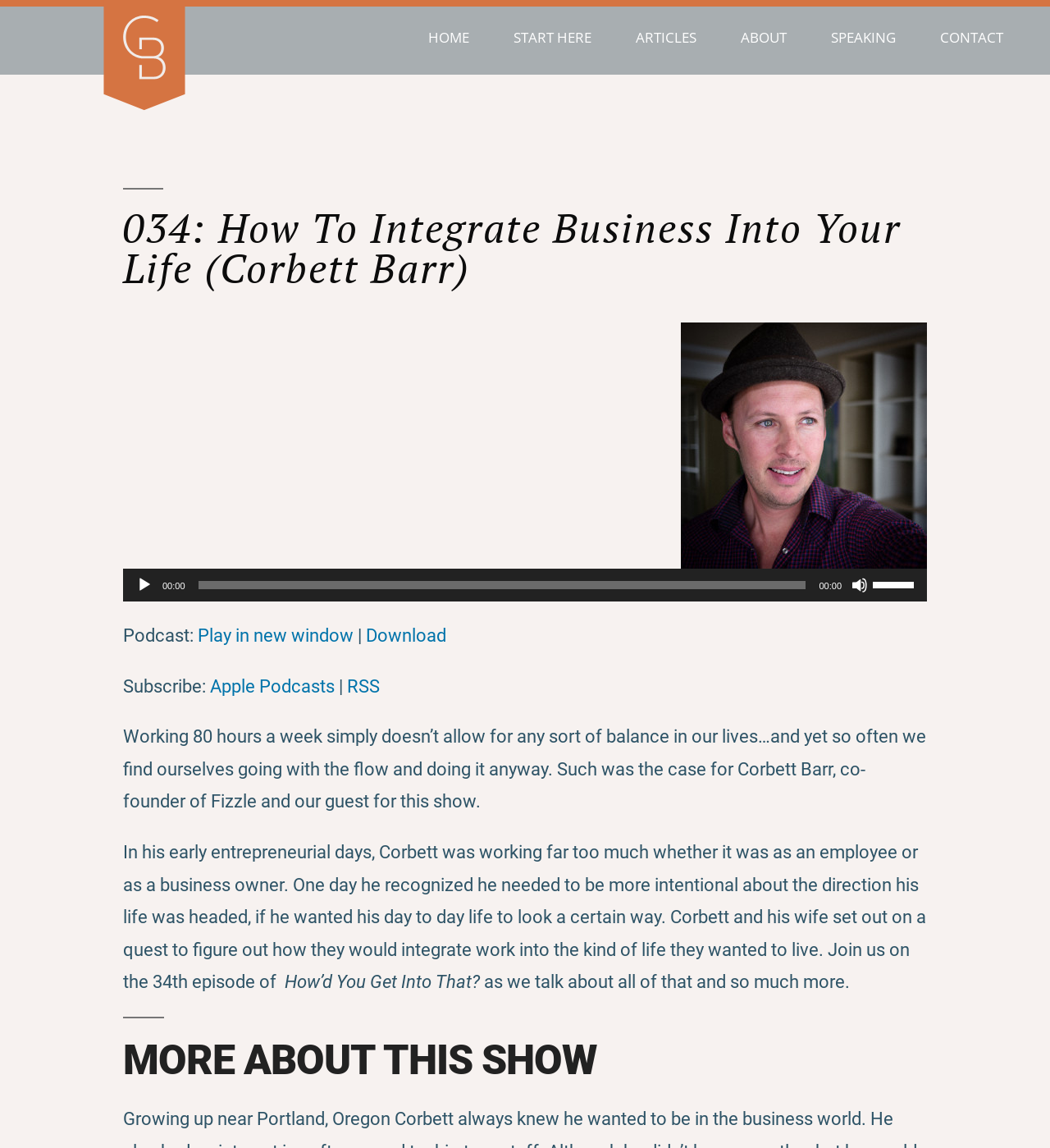Provide the bounding box coordinates for the UI element that is described as: "Play in new window".

[0.188, 0.545, 0.337, 0.563]